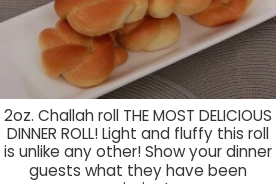What is the expected texture of the Challah rolls?
Provide an in-depth answer to the question, covering all aspects.

The caption describes the exterior of the rolls as 'golden-brown' which 'hints at their delightful texture', implying that the texture is expected to be pleasing and enjoyable.